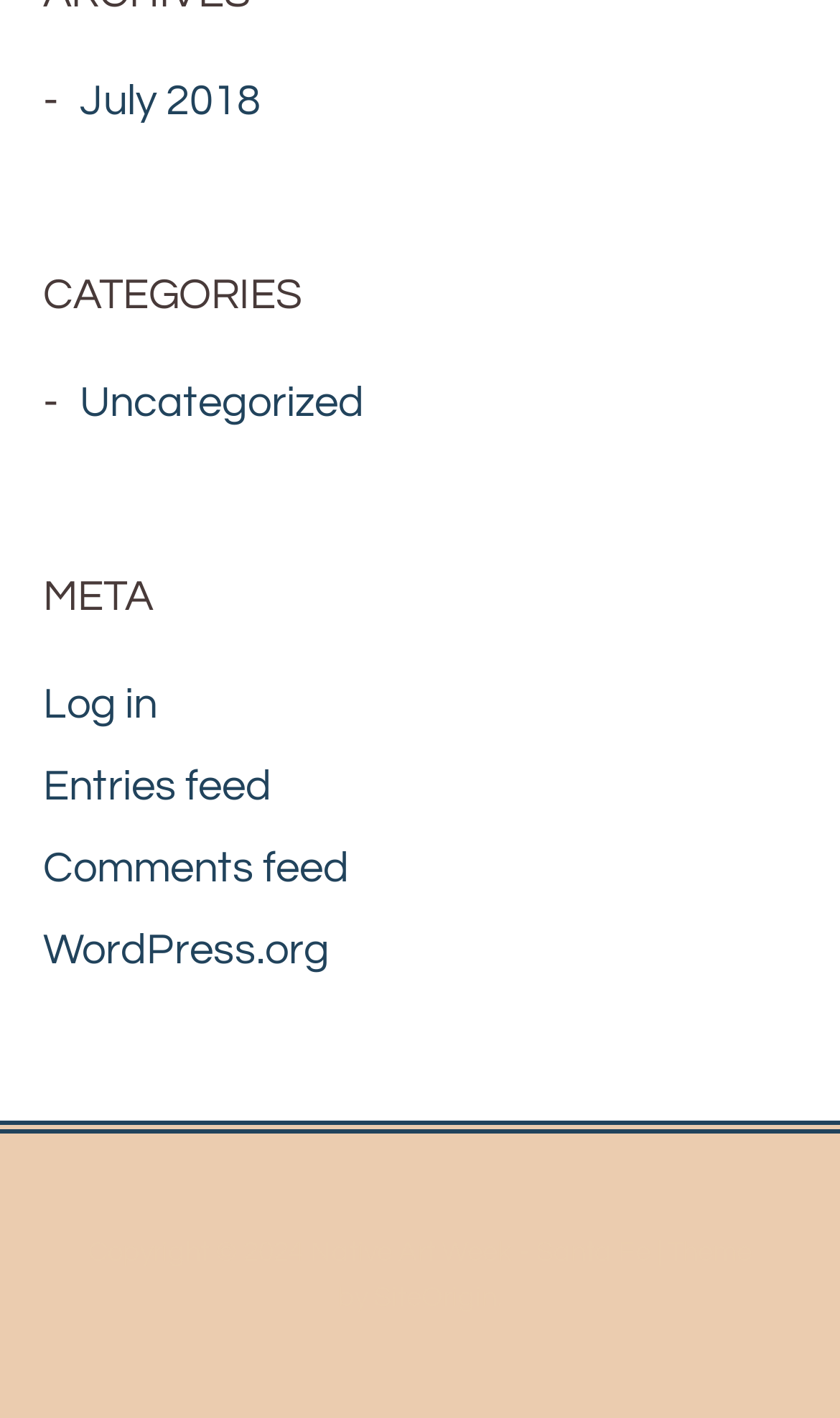Please specify the bounding box coordinates in the format (top-left x, top-left y, bottom-right x, bottom-right y), with all values as floating point numbers between 0 and 1. Identify the bounding box of the UI element described by: Uncategorized

[0.069, 0.269, 0.433, 0.3]